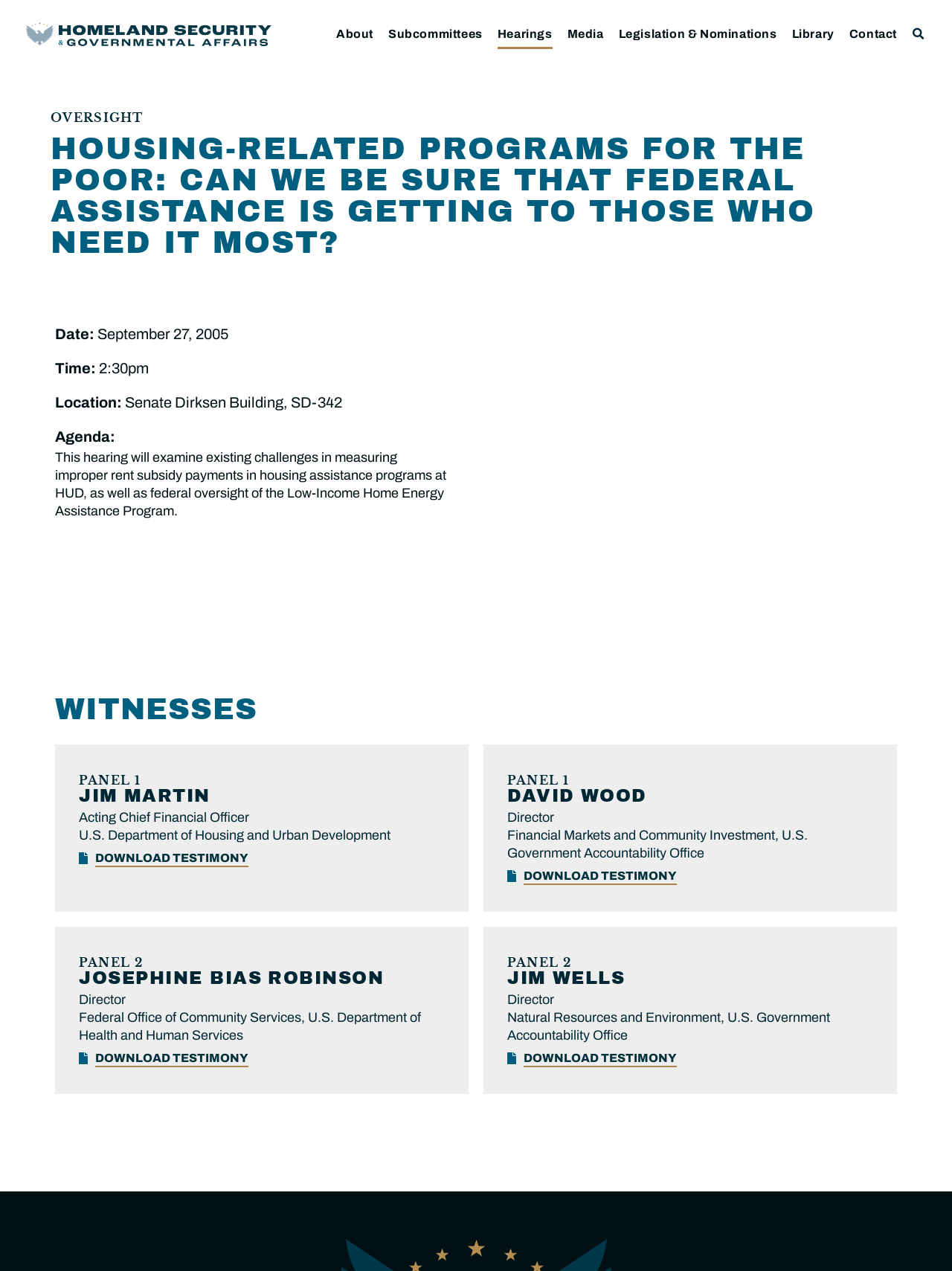What is the topic of the hearing?
Please ensure your answer is as detailed and informative as possible.

The topic of the hearing can be determined by reading the main heading 'HOUSING-RELATED PROGRAMS FOR THE POOR: CAN WE BE SURE THAT FEDERAL ASSISTANCE IS GETTING TO THOSE WHO NEED IT MOST?' which is located at the top of the webpage.